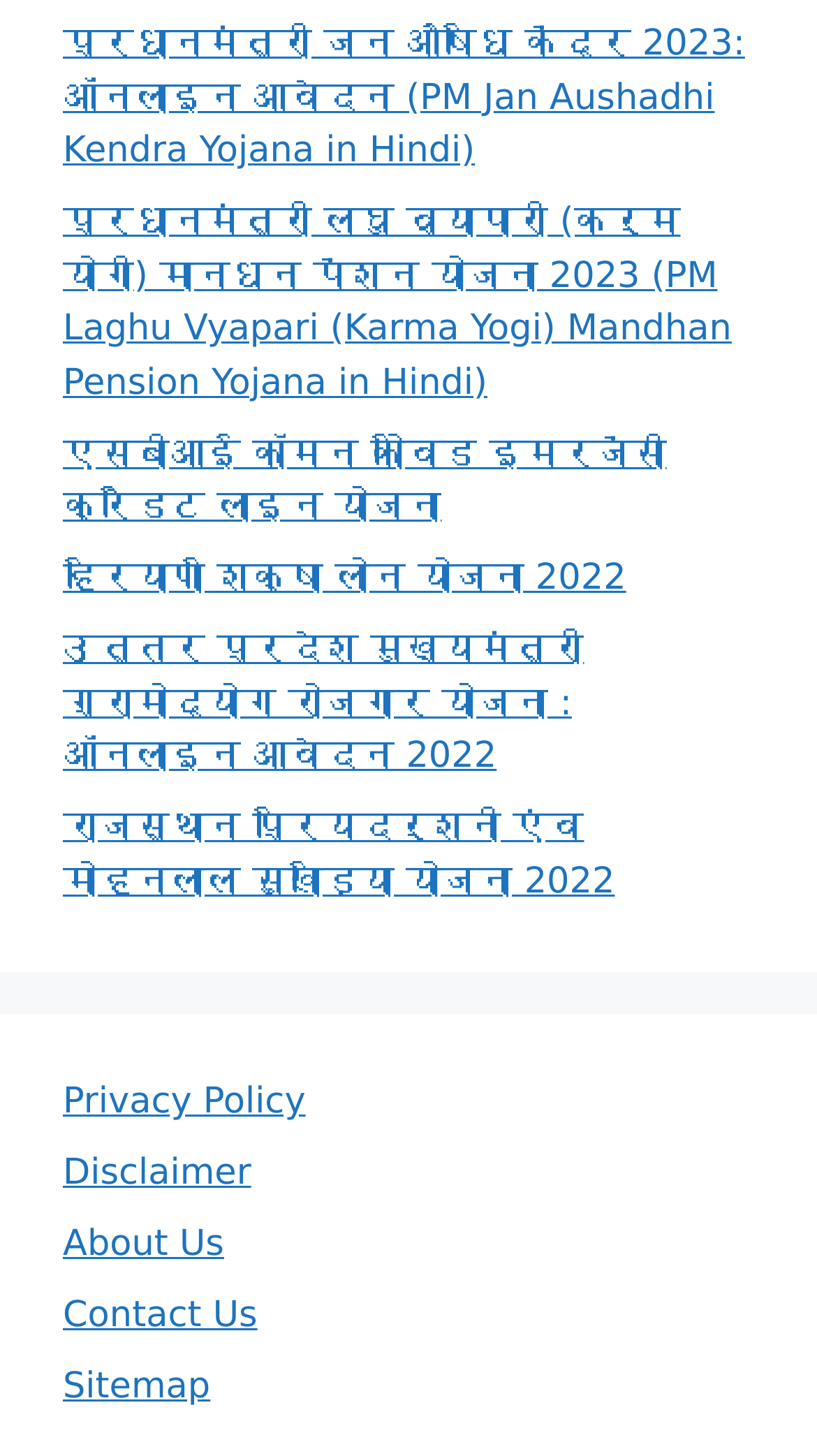Answer the question with a single word or phrase: 
What is the first scheme mentioned on the webpage?

प्रधानमंत्री जन औषधि केंद्र 2023